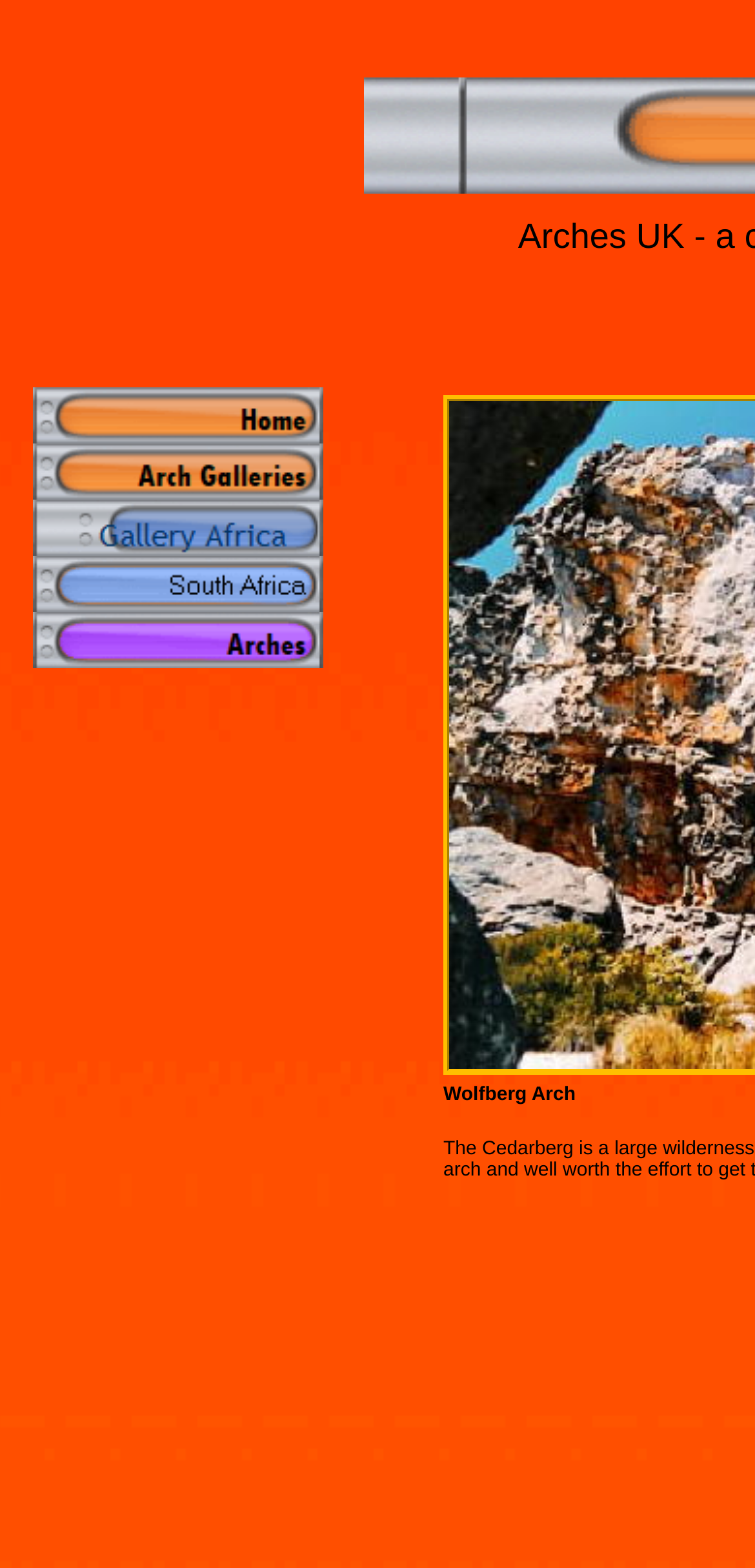Given the webpage screenshot, identify the bounding box of the UI element that matches this description: "alt="Gallery Africa" name="Navigationsschaltflaeche7" title="Gallery Africa"".

[0.044, 0.338, 0.428, 0.359]